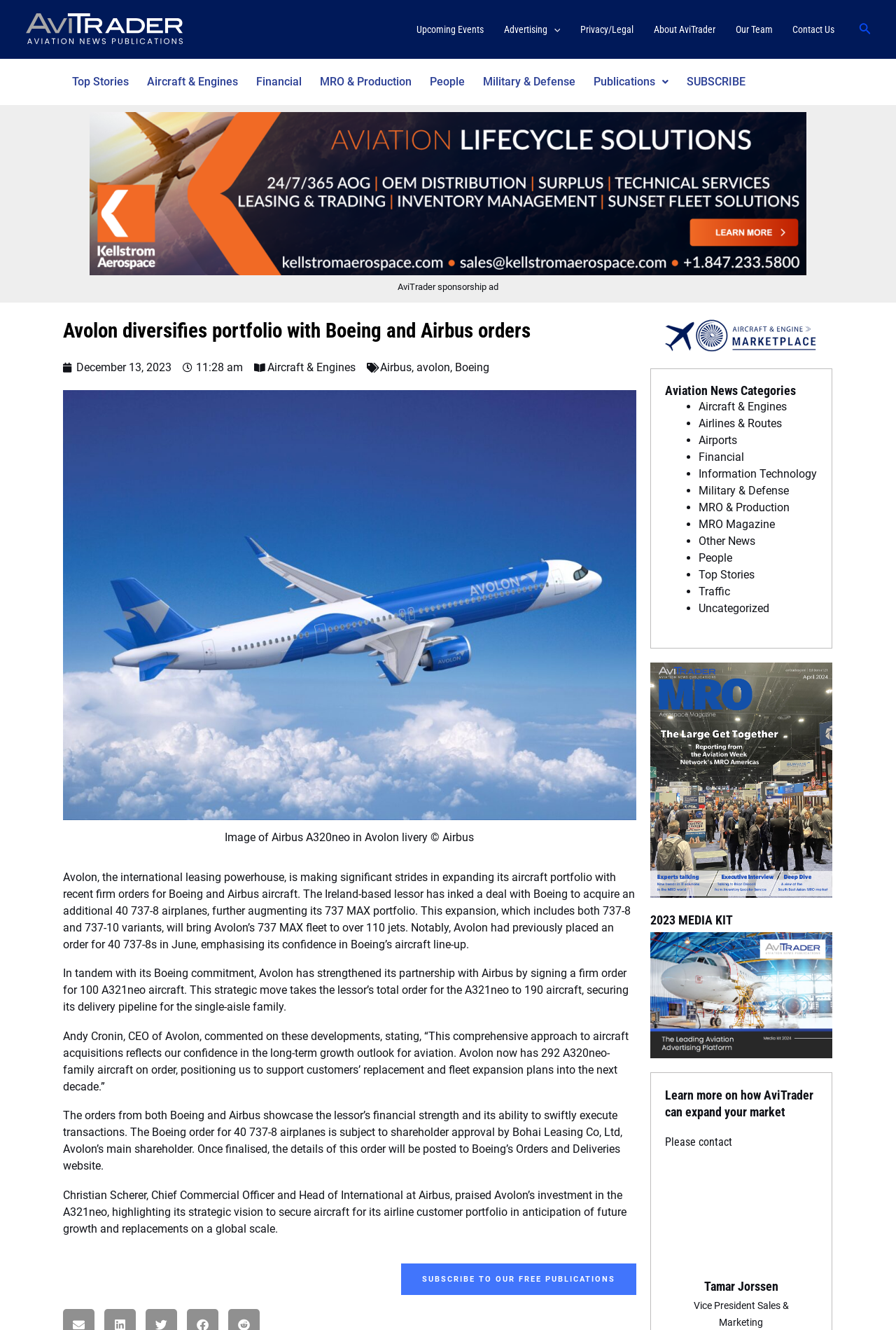Answer the following in one word or a short phrase: 
How many A321neo aircraft did Avolon order from Airbus?

100